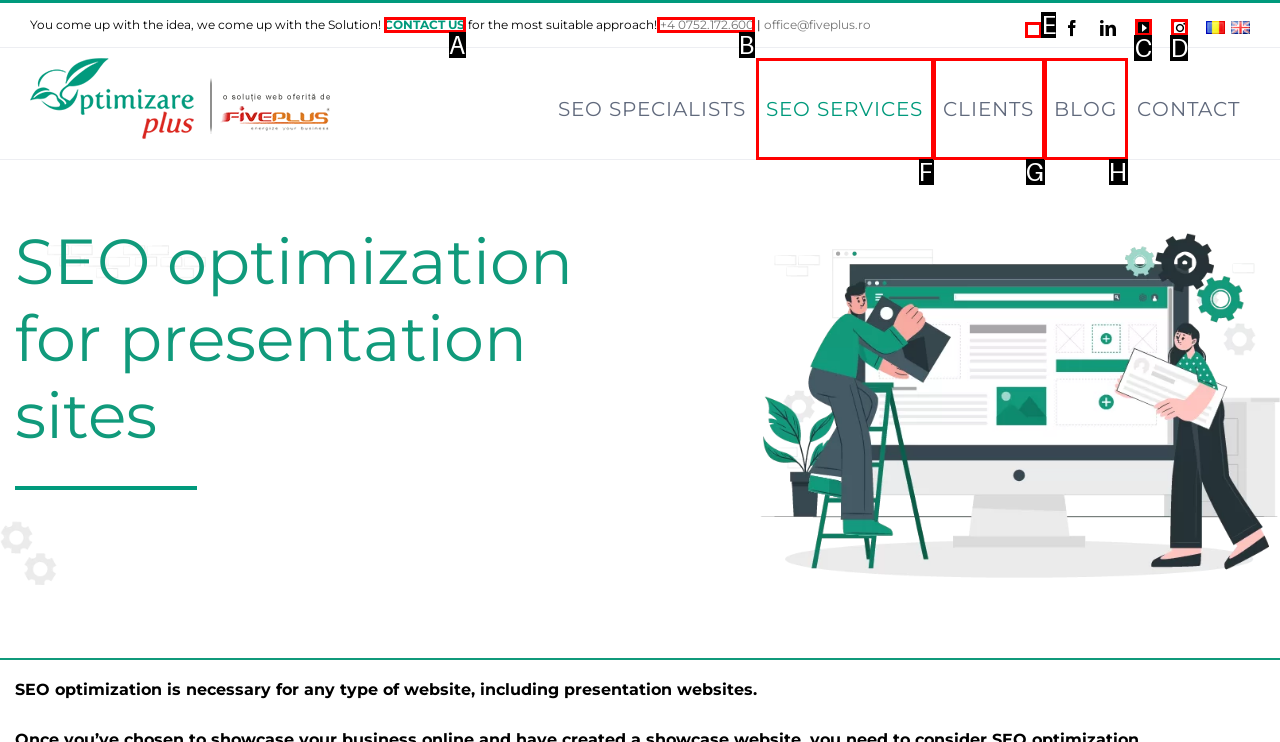Tell me which one HTML element you should click to complete the following task: Switch to English language
Answer with the option's letter from the given choices directly.

E